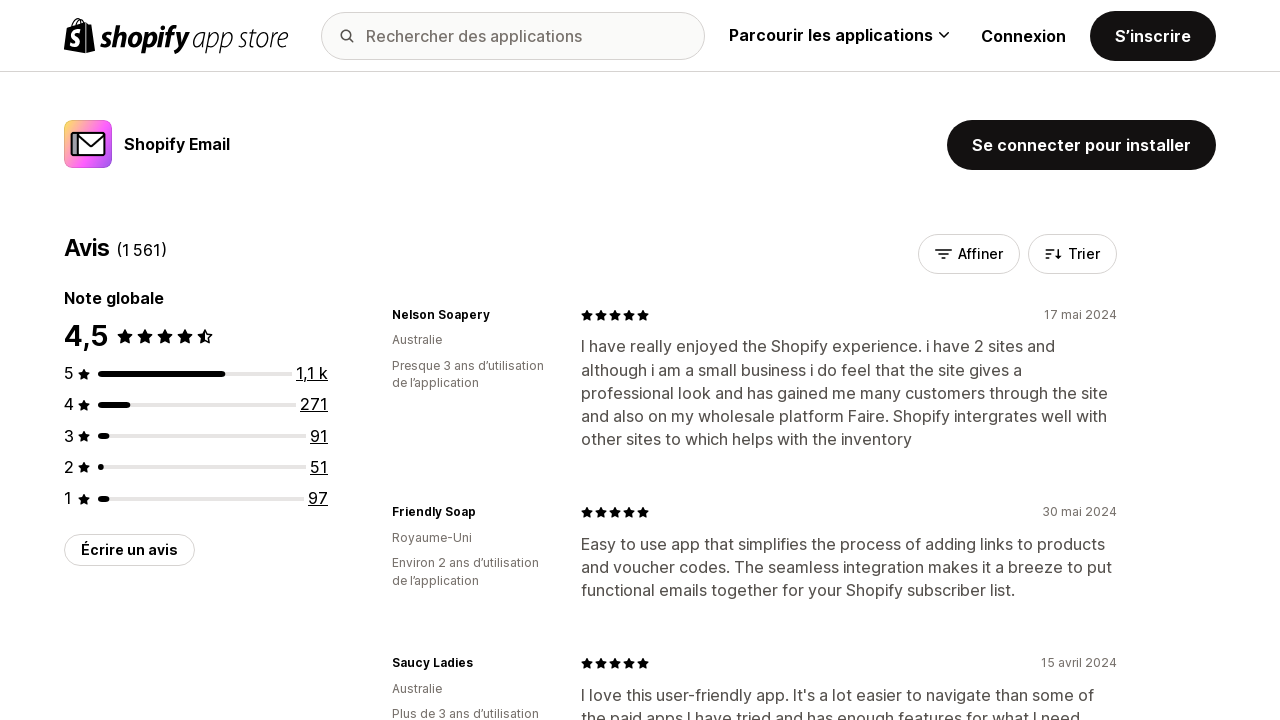Given the element description Se connecter pour installer, identify the bounding box coordinates for the UI element on the webpage screenshot. The format should be (top-left x, top-left y, bottom-right x, bottom-right y), with values between 0 and 1.

[0.74, 0.167, 0.95, 0.236]